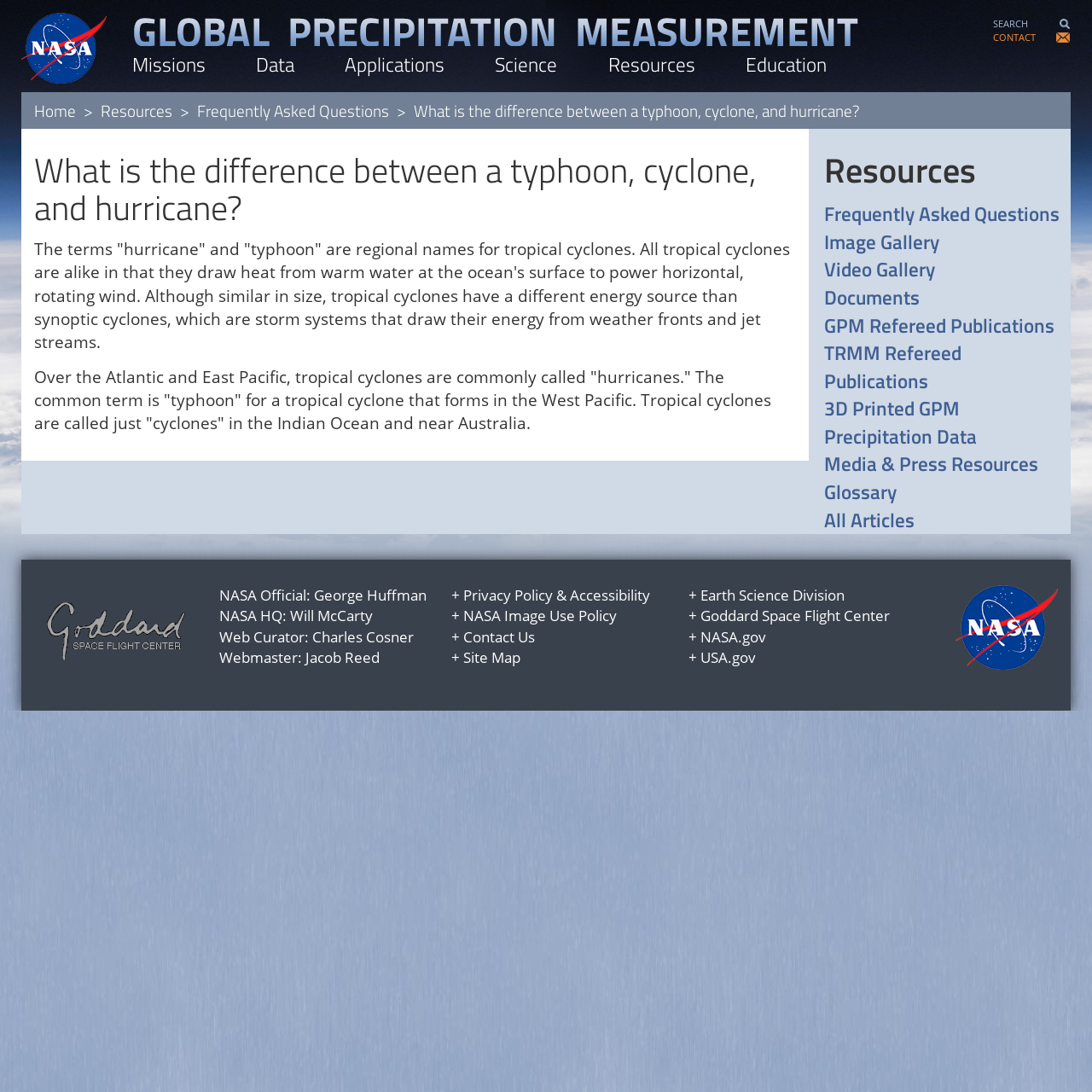Identify the bounding box of the UI element that matches this description: "alt="Goddard Space Flight Center Logo"".

[0.043, 0.568, 0.177, 0.586]